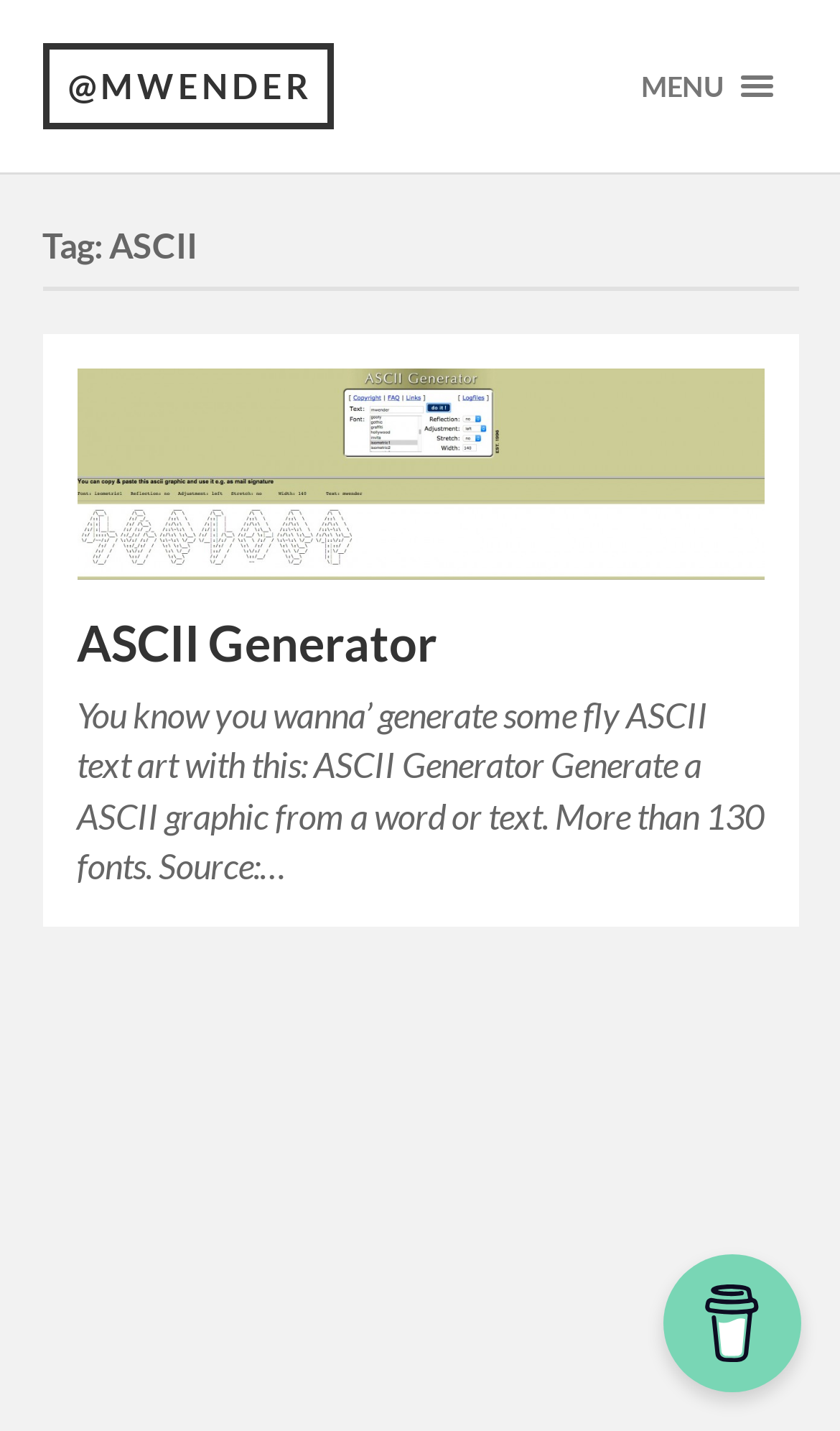Identify the bounding box coordinates for the UI element that matches this description: "Menu Close".

[0.732, 0.036, 0.95, 0.084]